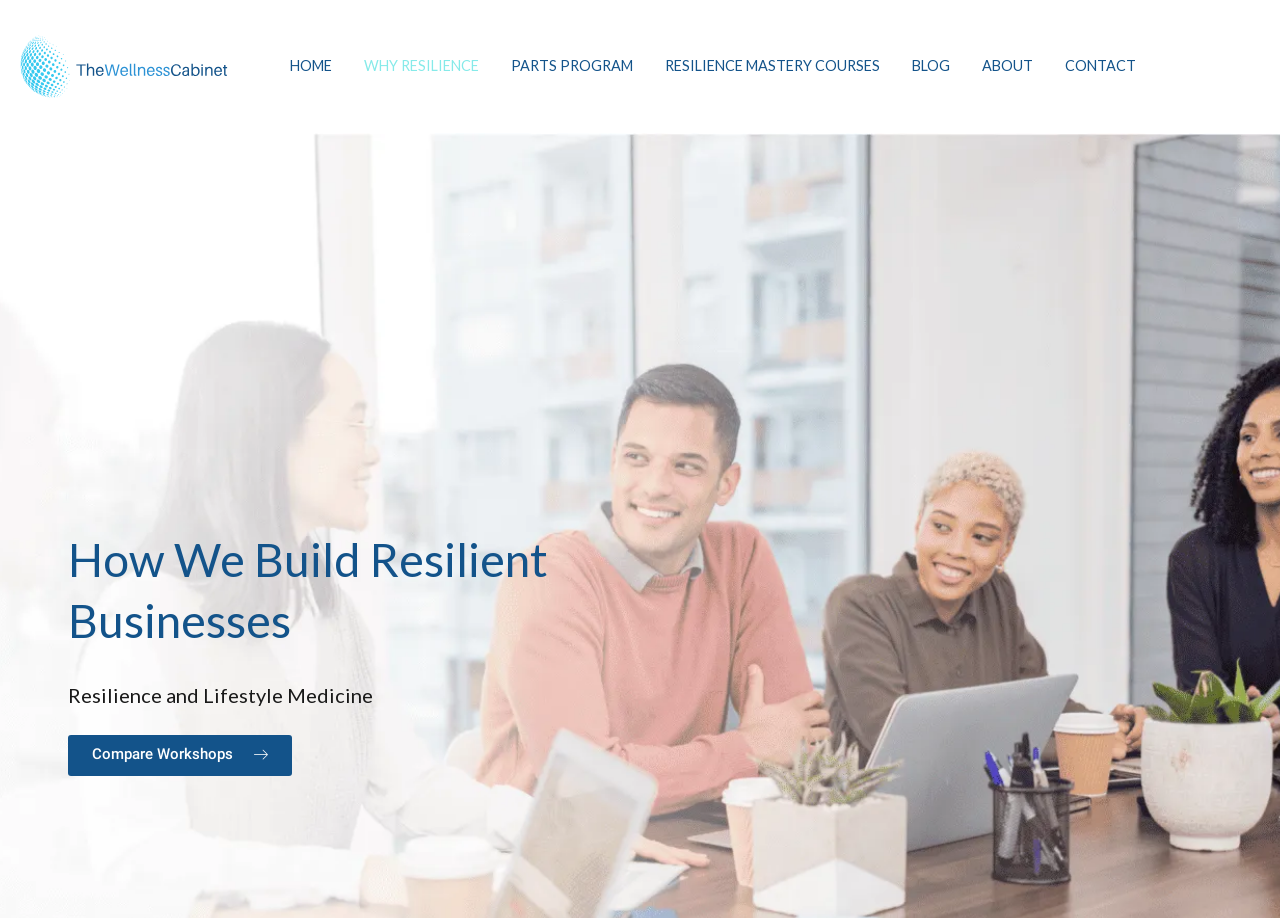Can you find the bounding box coordinates for the element that needs to be clicked to execute this instruction: "compare workshops"? The coordinates should be given as four float numbers between 0 and 1, i.e., [left, top, right, bottom].

[0.053, 0.801, 0.228, 0.846]